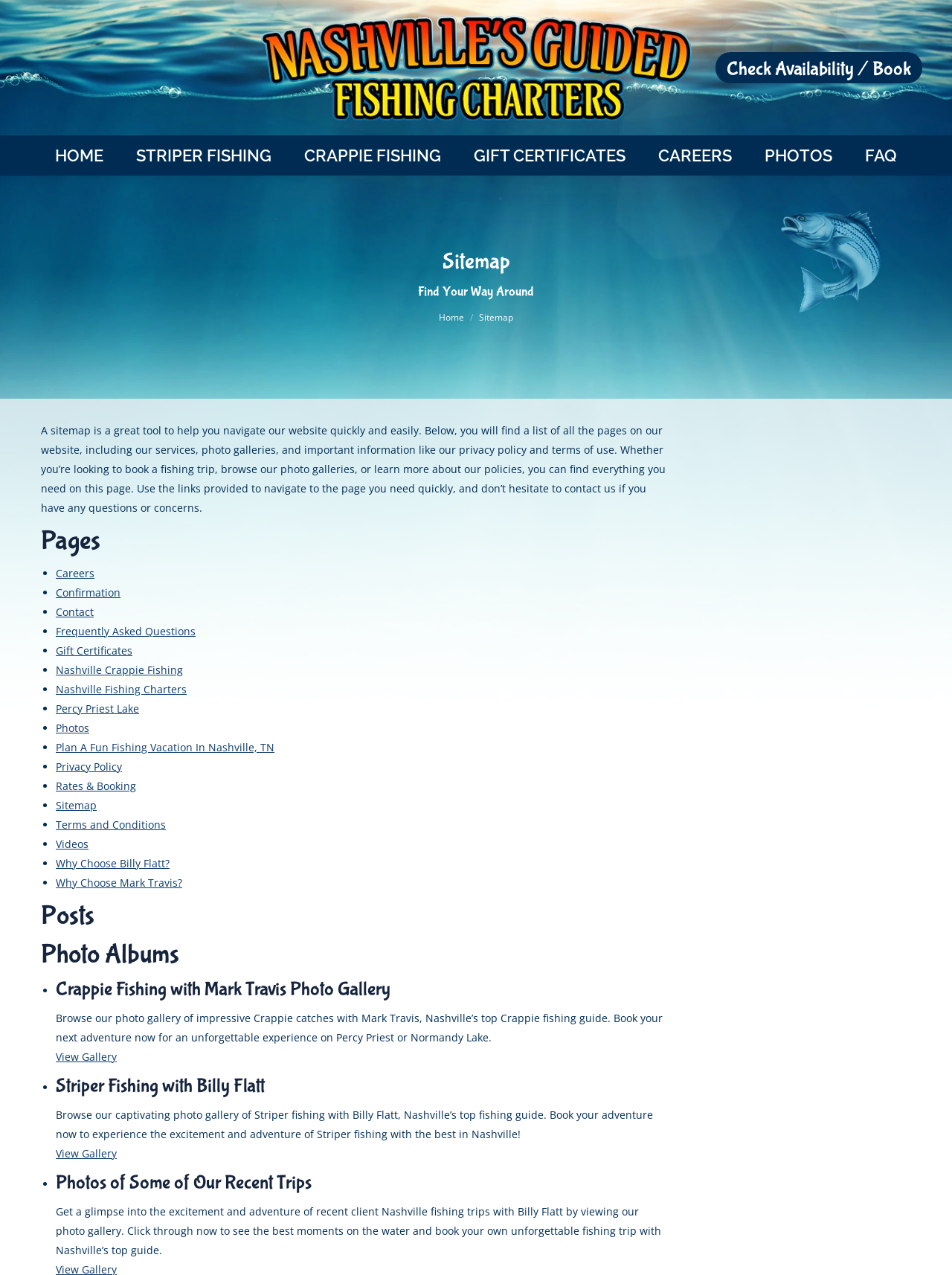Find the bounding box coordinates of the clickable region needed to perform the following instruction: "Navigate to HOME". The coordinates should be provided as four float numbers between 0 and 1, i.e., [left, top, right, bottom].

[0.048, 0.11, 0.118, 0.134]